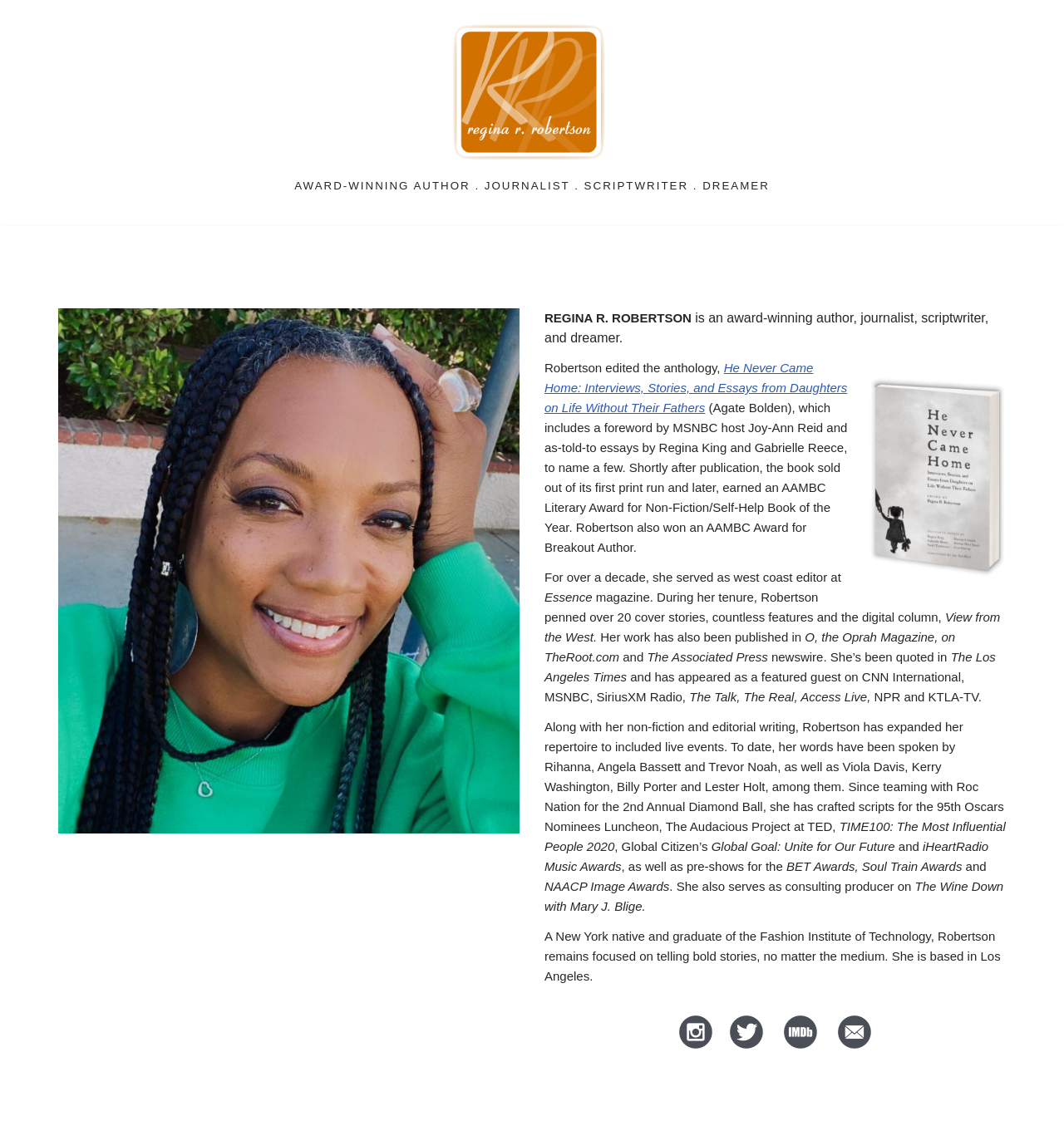What is the name of the TV show where Regina R. Robertson serves as consulting producer?
Could you answer the question with a detailed and thorough explanation?

According to the webpage, Robertson serves as consulting producer on the TV show 'The Wine Down with Mary J. Blige', which is mentioned in the last paragraph of the main section.